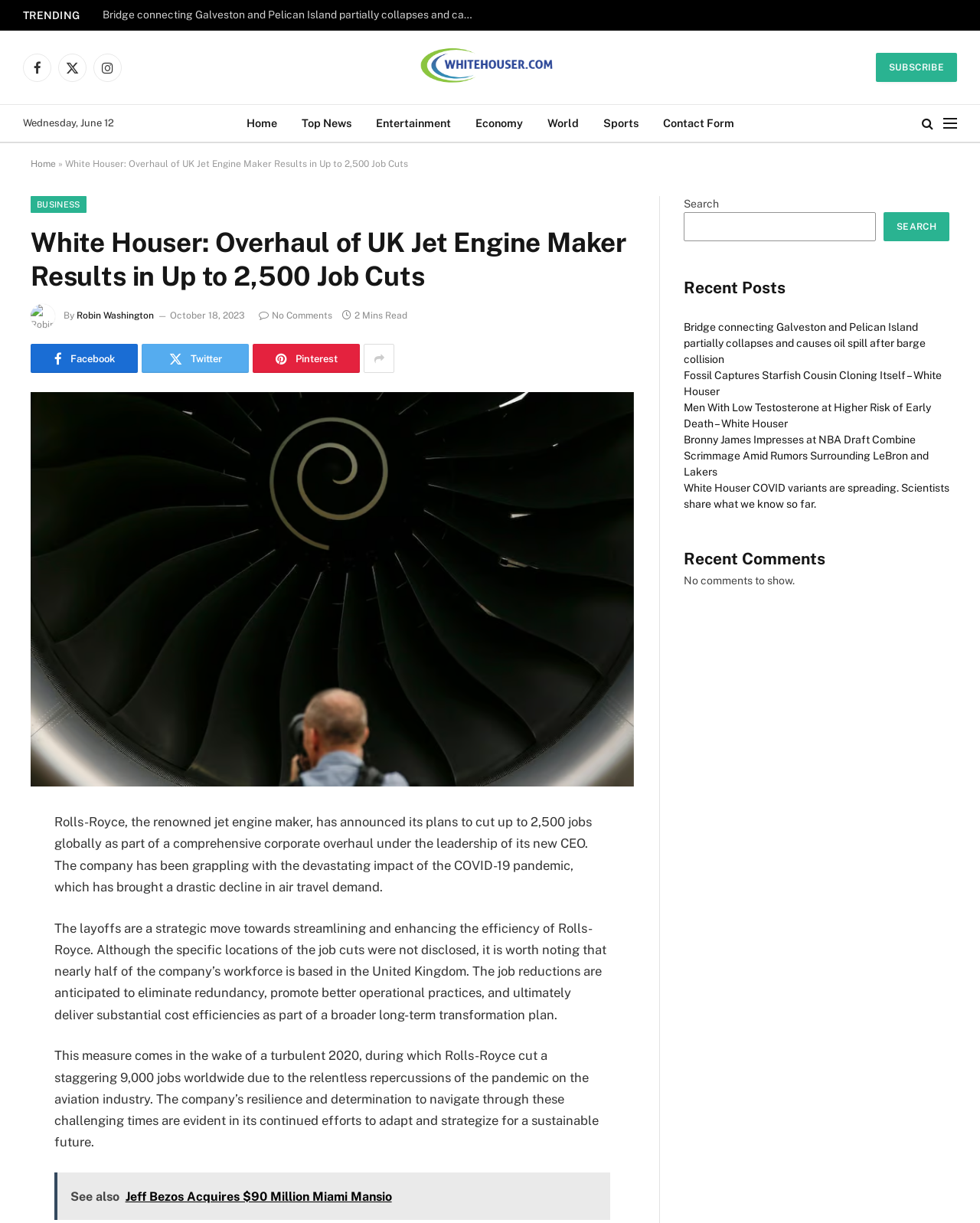Predict the bounding box for the UI component with the following description: "parent_node: SEARCH name="s"".

[0.698, 0.174, 0.894, 0.197]